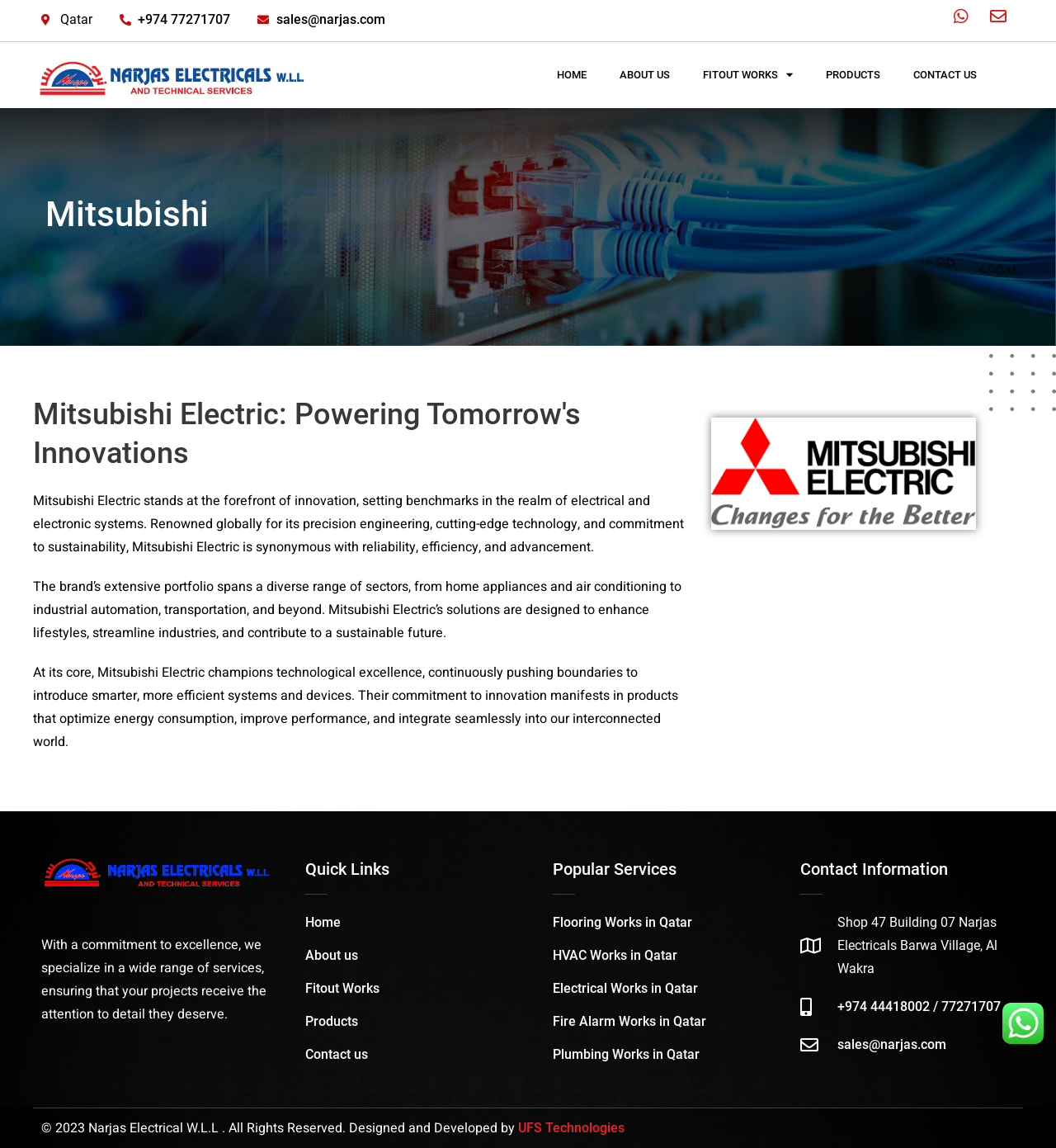Locate the bounding box coordinates of the element you need to click to accomplish the task described by this instruction: "Click the 'FITOUT WORKS' link".

[0.65, 0.049, 0.767, 0.082]